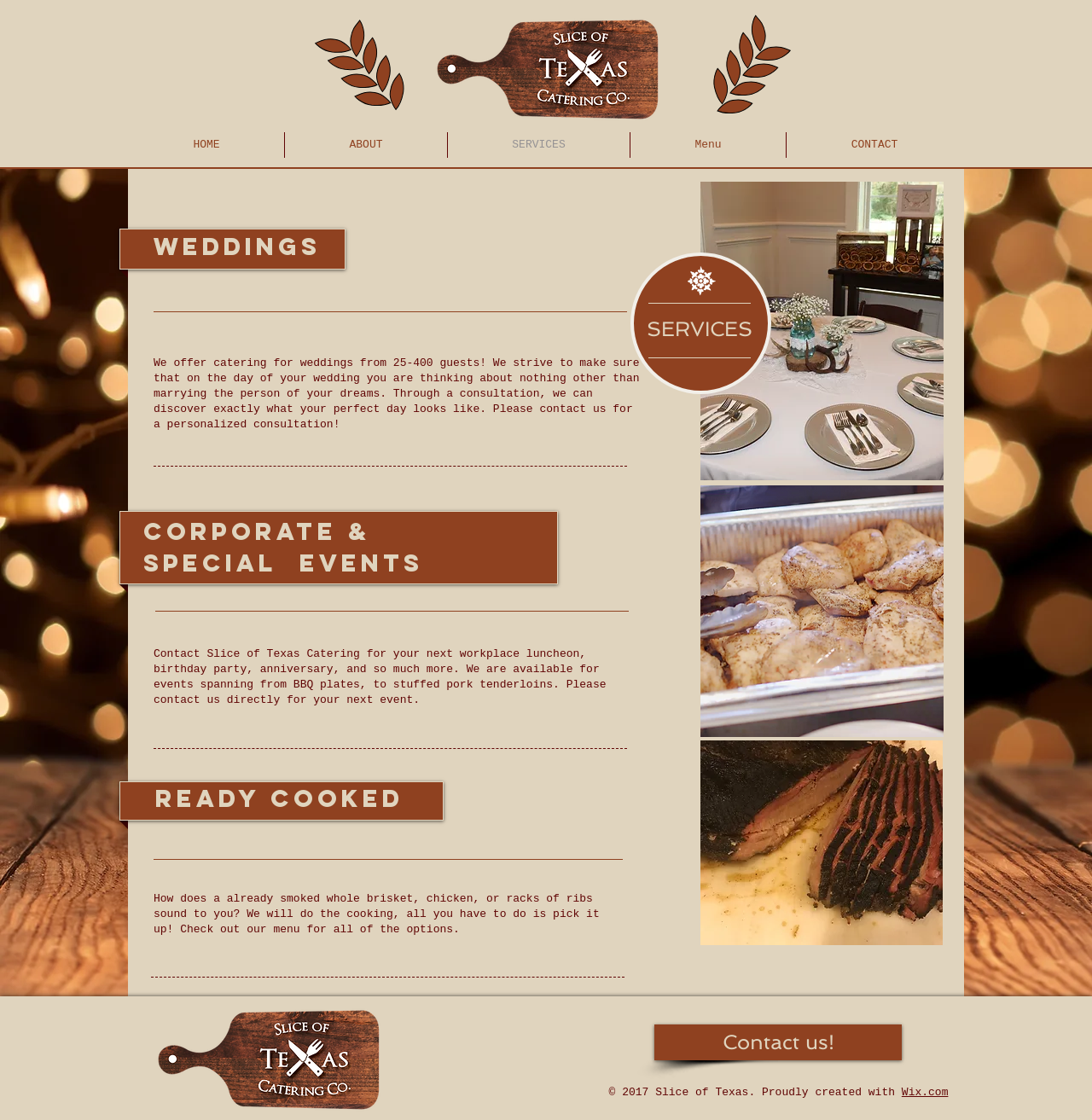What type of events does Slice of Texas Catering offer?
Please provide a single word or phrase as your answer based on the image.

Weddings, corporate, special events